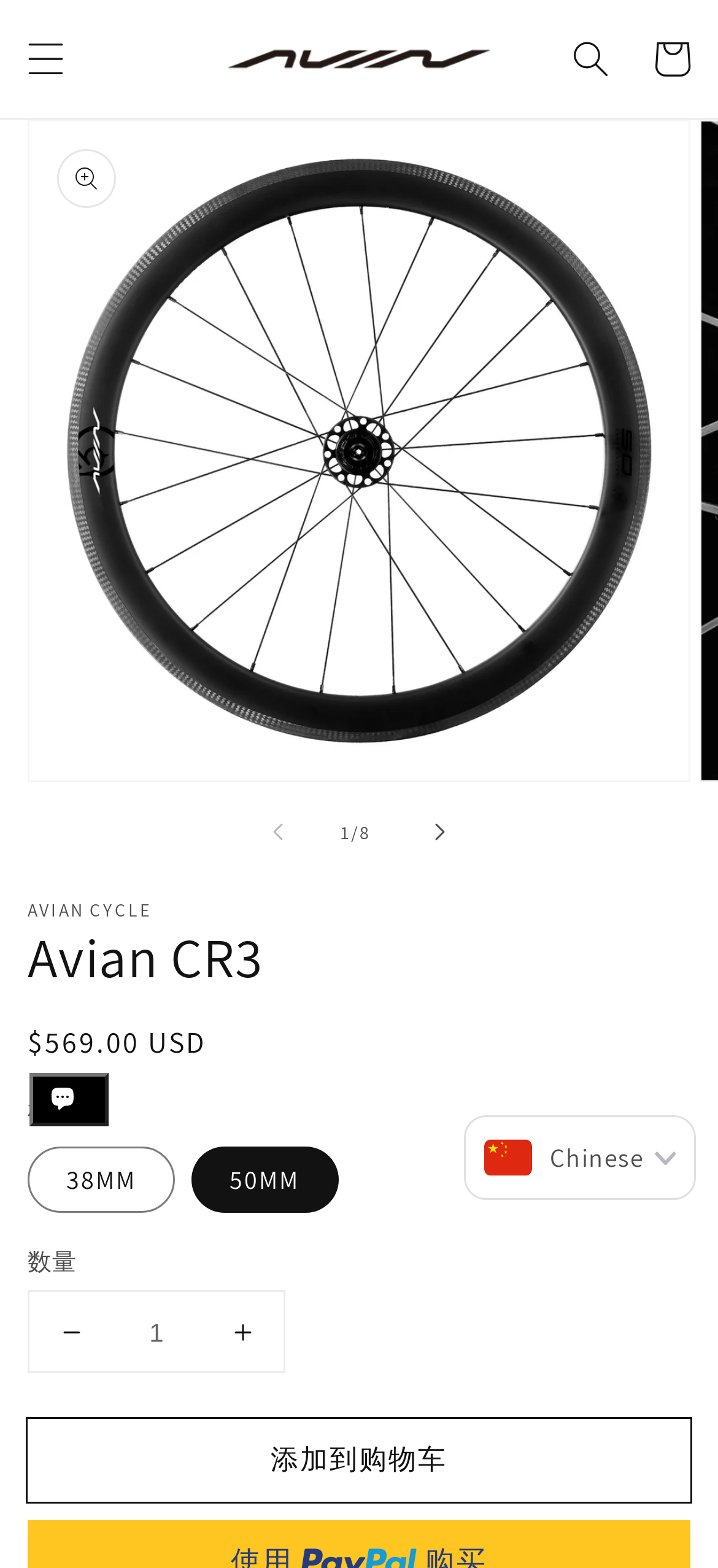Create a detailed narrative of the webpage’s visual and textual elements.

This webpage is about the Avian CR3, a high-intensity and high-rigidity wheelset. At the top left corner, there is a menu button and a link to the Avian Cycle website. On the top right corner, there is a search button and a shopping cart link. 

Below the top navigation bar, there is a large image gallery viewer that takes up most of the page width. The gallery viewer has left and right arrow buttons to navigate through the images, and it displays the current image number out of a total of 8 images.

To the right of the gallery viewer, there is a section with the product title "Avian CR3" and a brief description. Below the title, there is a price section that shows the regular price of $569.00 USD.

Further down, there is a section to select the frame height, with two radio buttons for 38MM and 50MM, and the 50MM option is selected by default. Next to the frame height section, there is a quantity section with a spin button to adjust the quantity, and two buttons to increase or decrease the quantity.

At the bottom of the page, there is an "Add to Cart" button. On the bottom right corner, there are language options with Chinese and English text, and an Etranslate image. There is also a Shopify online store chat window with a chat button and an image.